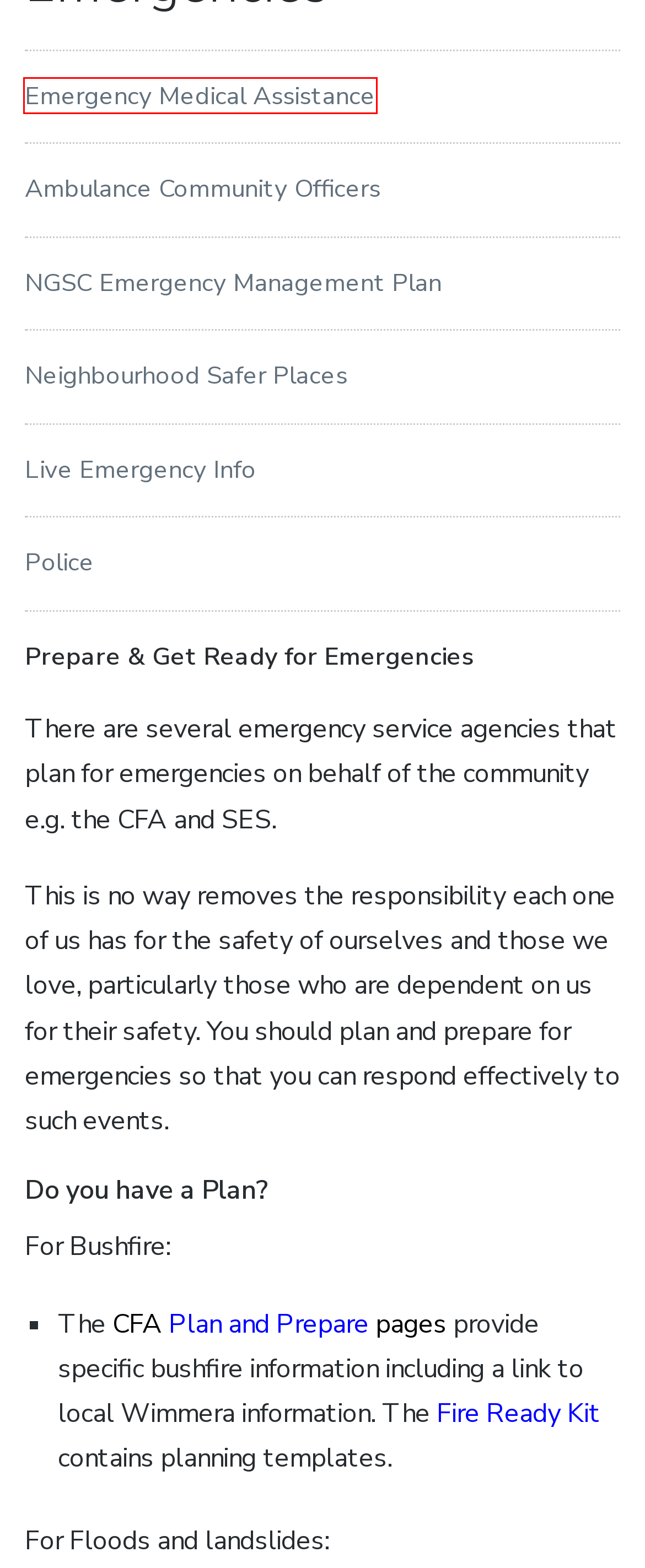Examine the screenshot of the webpage, which has a red bounding box around a UI element. Select the webpage description that best fits the new webpage after the element inside the red bounding box is clicked. Here are the choices:
A. NGSC Emergency Management Plan - Halls Gap
B. Live Emergency Info - Halls Gap
C. Neighbourhood Safer Places - Halls Gap
D. Fire Ready Kit | CFA (Country Fire Authority)
E. Emergency Medical Assistance - Halls Gap
F. Ambulance Community Officers - Halls Gap
G. Police - Halls Gap
H. Plan & Prepare | CFA (Country Fire Authority)

E